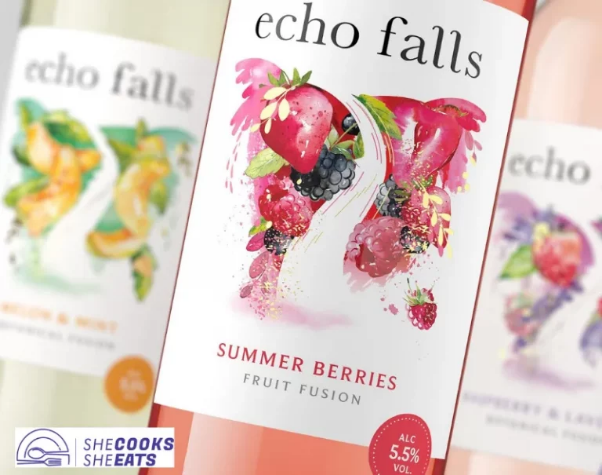What is the alcoholic content of the wine?
Based on the image, give a concise answer in the form of a single word or short phrase.

5.5% by volume